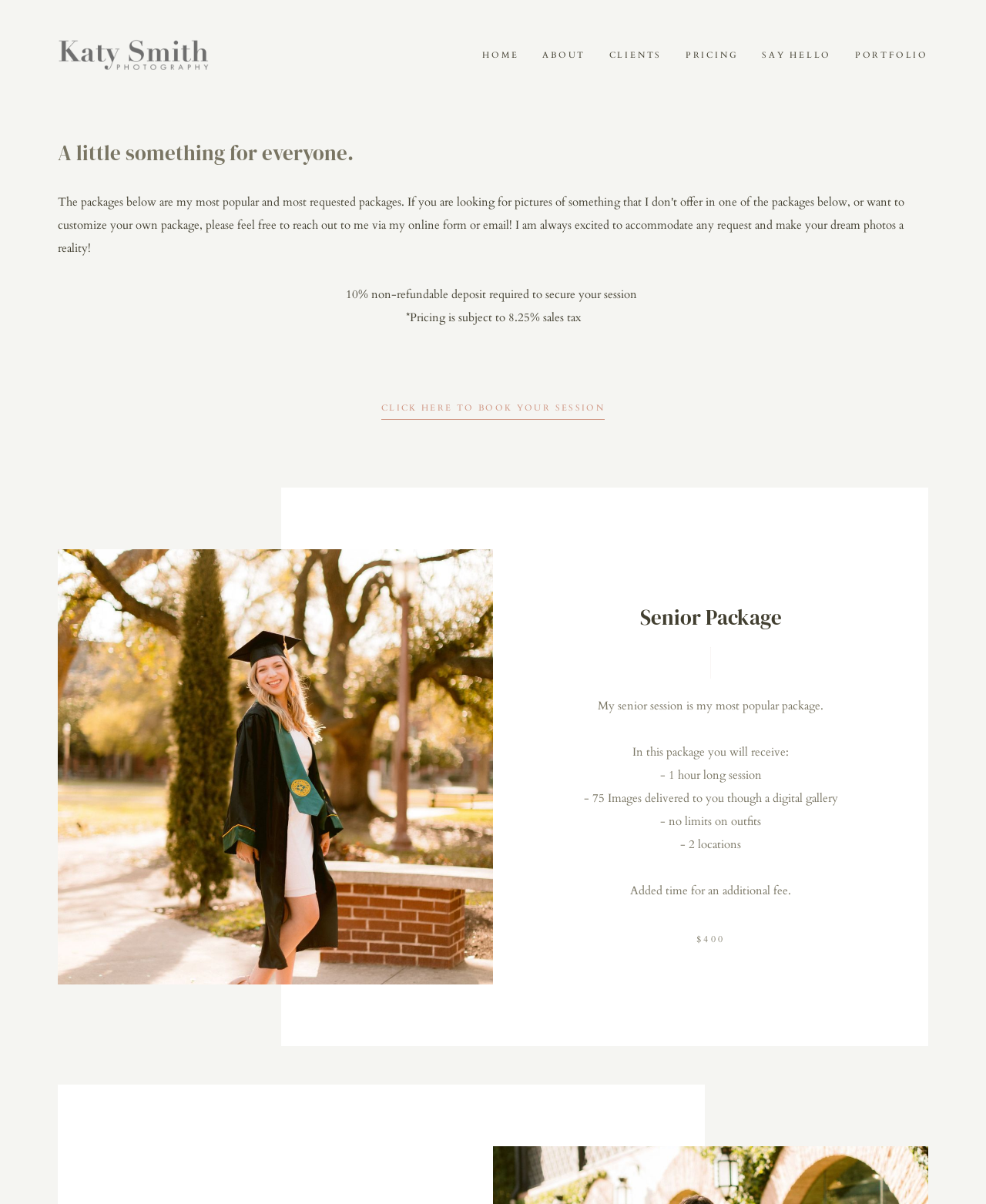Answer the following in one word or a short phrase: 
What is the cost of the senior package?

$400